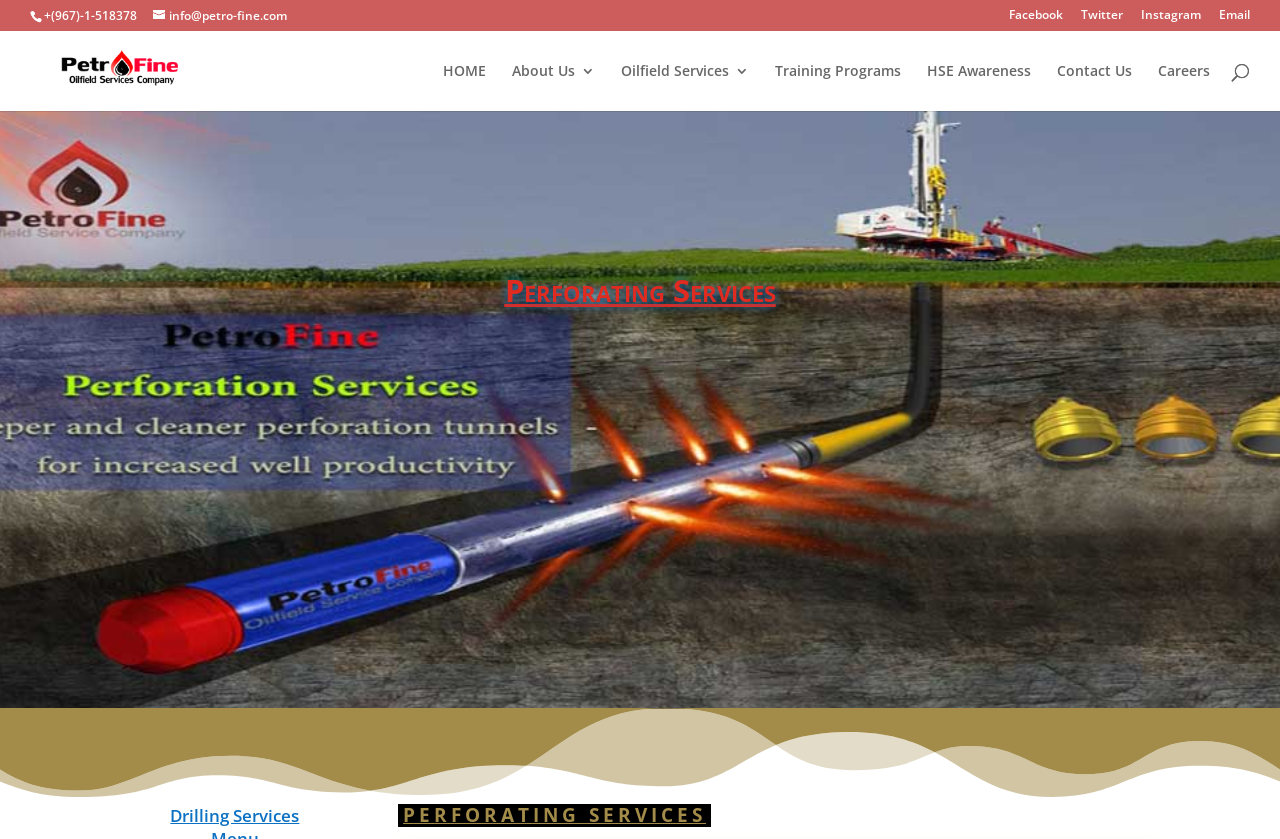Refer to the image and provide a thorough answer to this question:
What is the main service offered?

I analyzed the webpage content and found that the main service offered is 'Perforating Services'. This is evident from the static text element with a bounding box of [0.394, 0.321, 0.606, 0.371] and also from the title of the webpage.